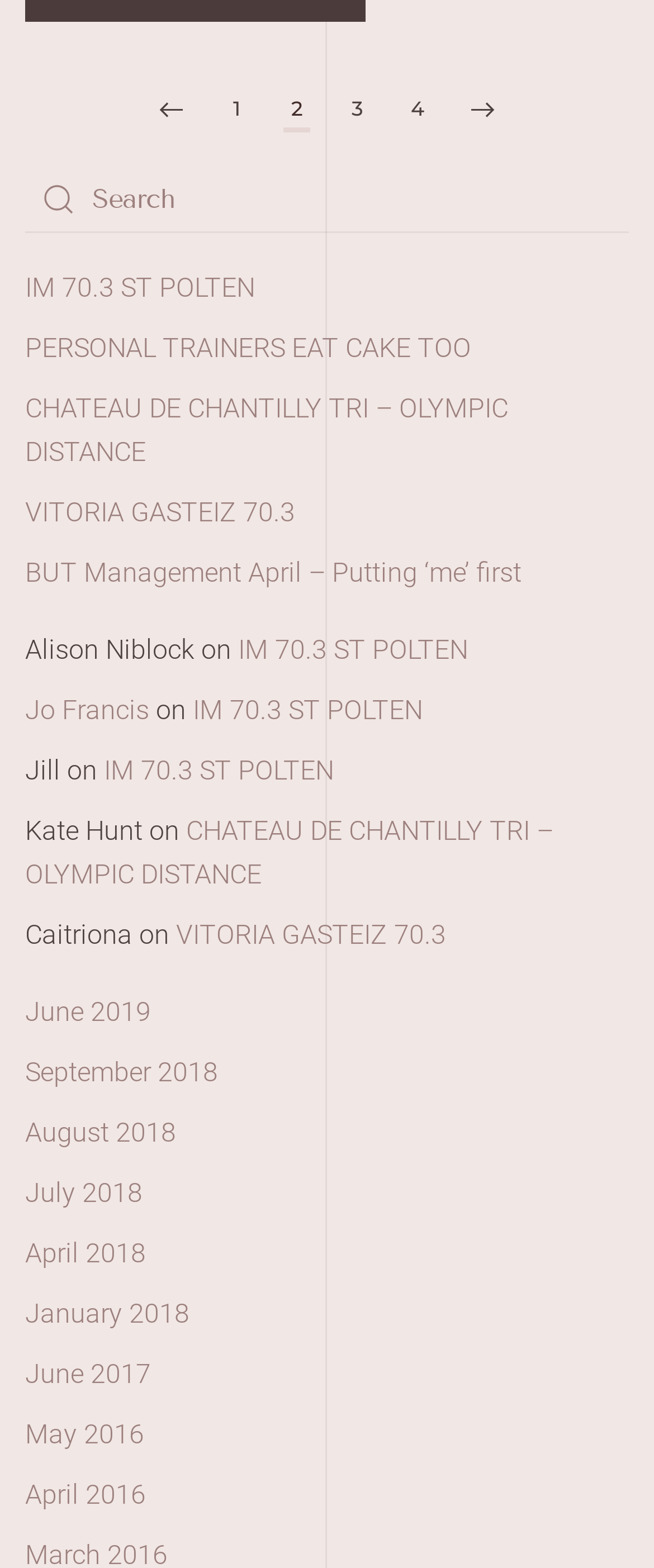Please provide a brief answer to the following inquiry using a single word or phrase:
How many months are listed on this page?

7